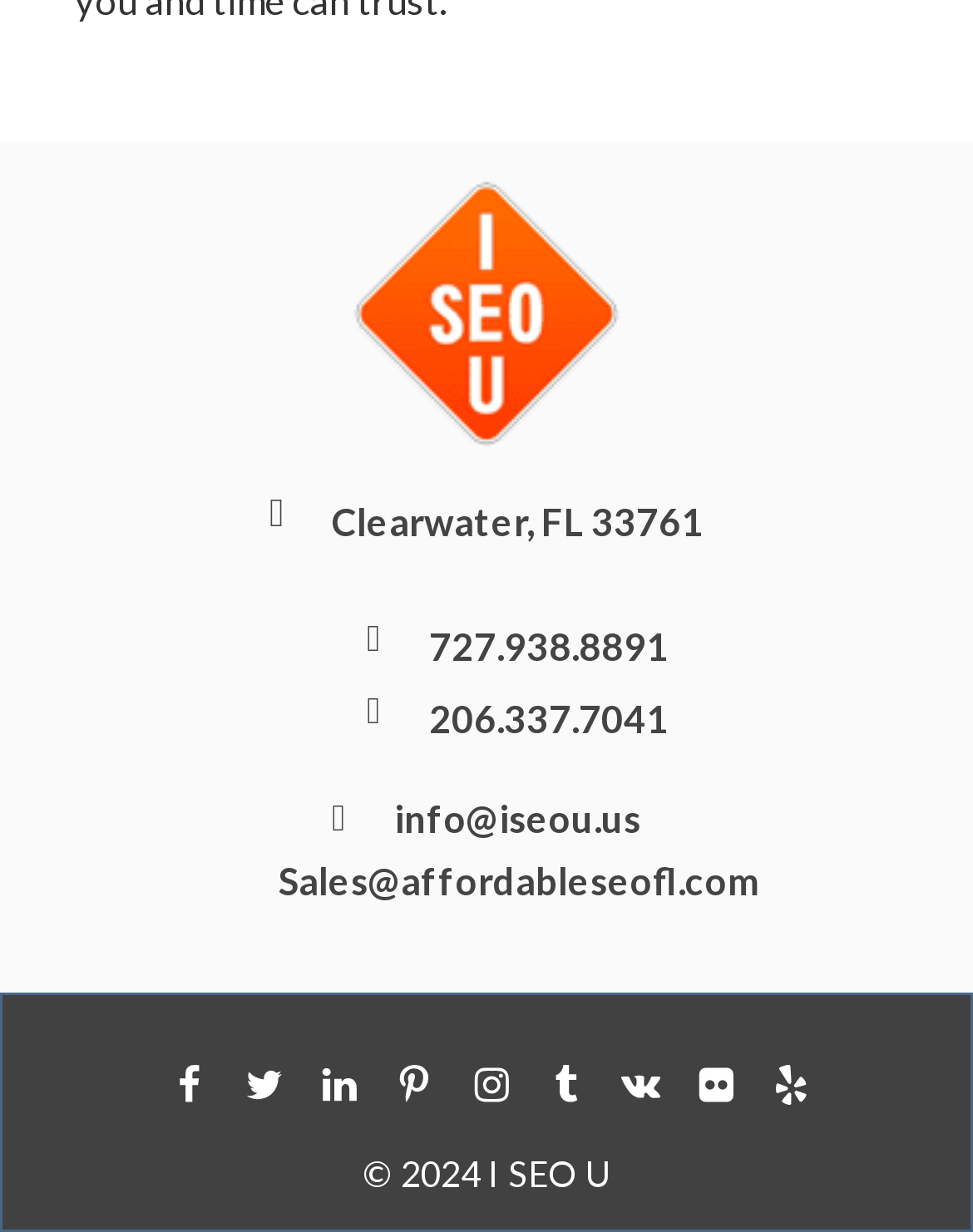With reference to the image, please provide a detailed answer to the following question: What is the year of the copyright?

The copyright information is located at the bottom of the webpage, and it specifies the year of the copyright as 2024.